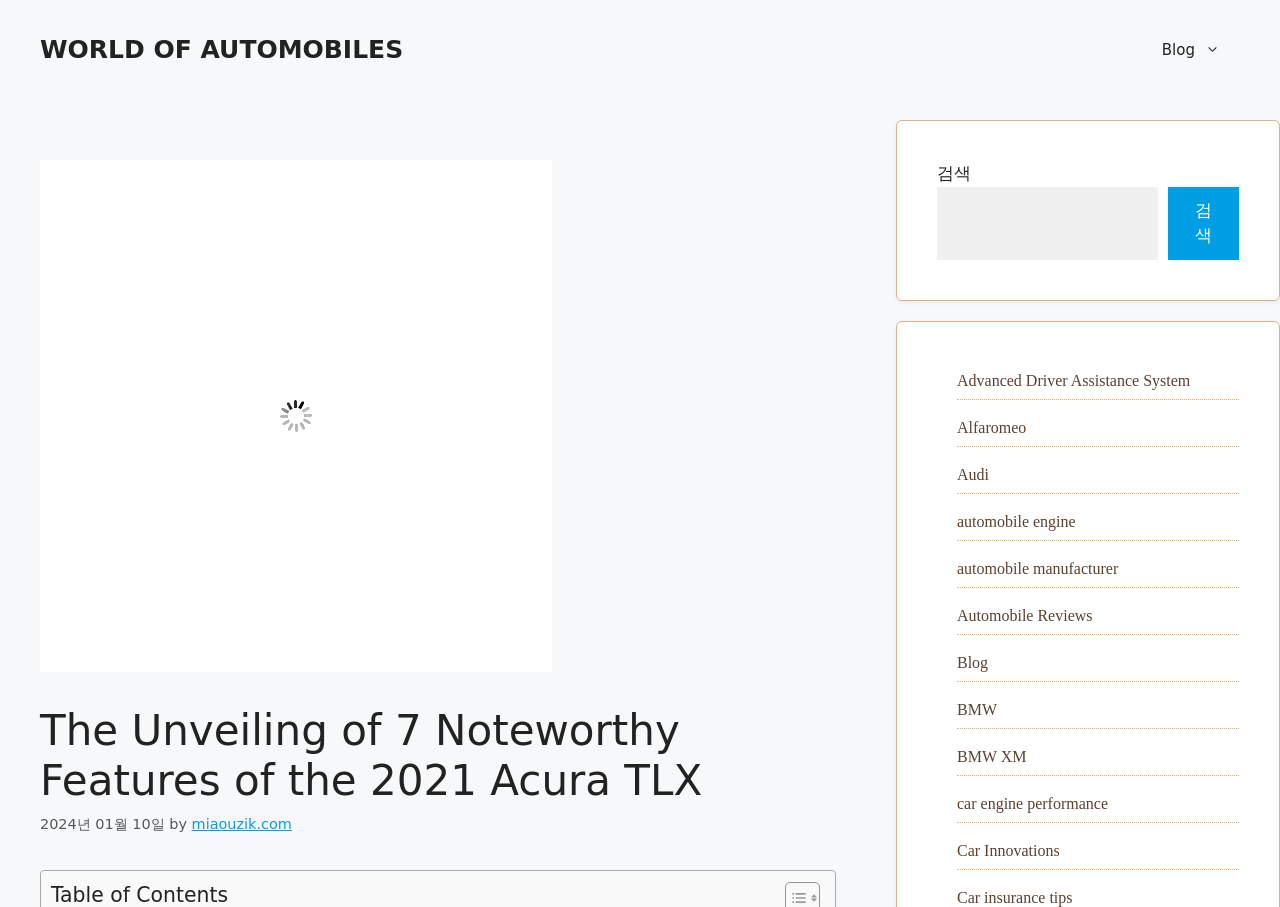Write an exhaustive caption that covers the webpage's main aspects.

The webpage is about the 2021 Acura TLX, highlighting its performance, luxury, and cutting-edge technology. At the top, there is a banner with the site's name, accompanied by a navigation menu on the right side. Below the banner, there is a large image showcasing the car, with a heading that reads "The Unveiling of 7 Noteworthy Features of the 2021 Acura TLX" above it. The heading is followed by the date "2024년 01월 10일" and the author's name "miaouzik.com".

On the right side of the page, there is a complementary section with a search bar, allowing users to search for specific topics. Below the search bar, there are several links to related topics, including "Advanced Driver Assistance System", "Alfaromeo", "Audi", and more.

The main content of the page is divided into sections, with a table of contents at the bottom, featuring an image. The page has a total of 7 links to other articles or topics, and 2 images, one of which is a large image showcasing the car. The overall layout is organized, with clear headings and concise text, making it easy to navigate and read.